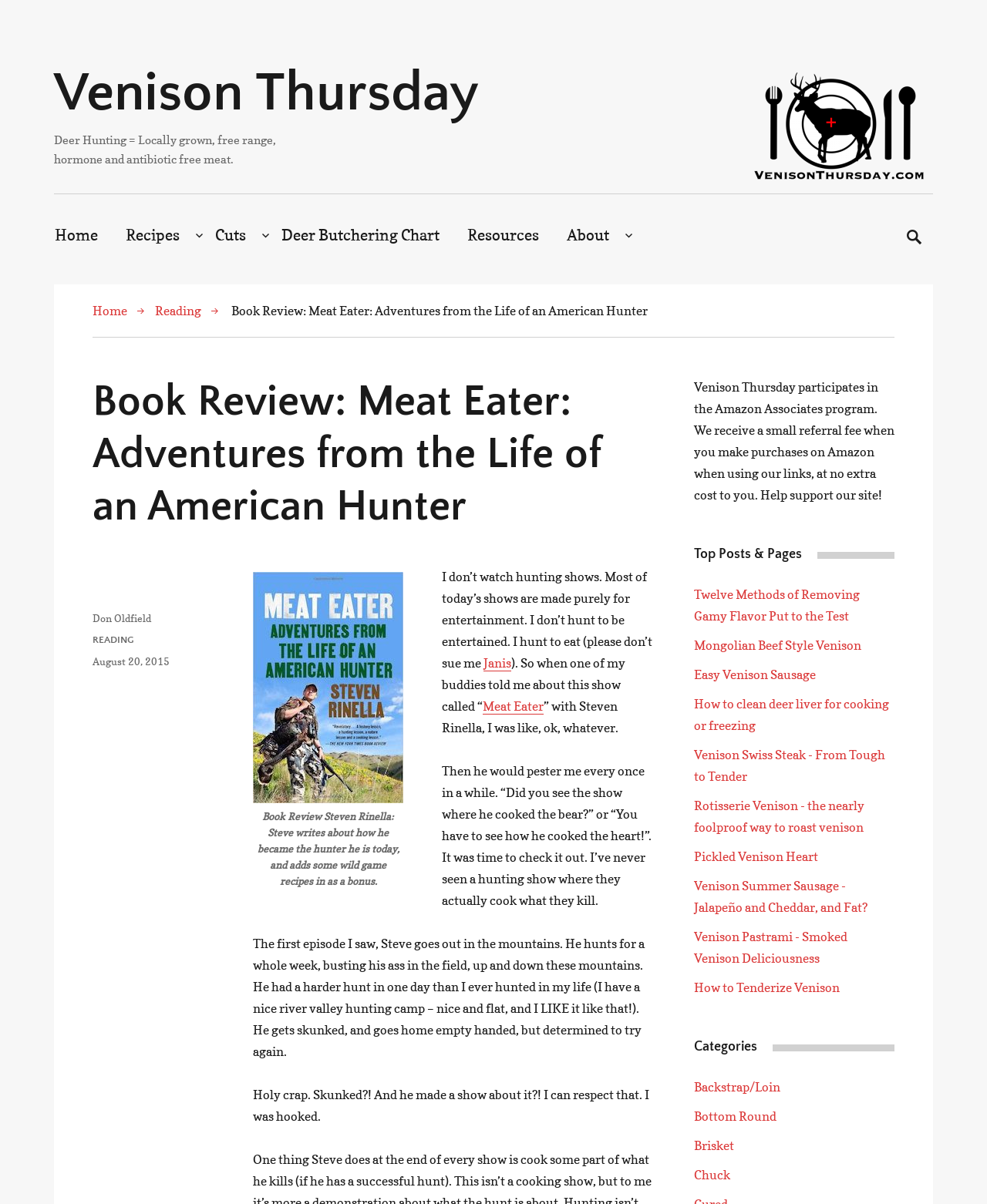What is the name of the program that 'Venison Thursday' participates in?
Based on the image, answer the question with as much detail as possible.

The text 'Venison Thursday participates in the Amazon Associates program' explicitly states that the website participates in the Amazon Associates program, which is an affiliate marketing program.